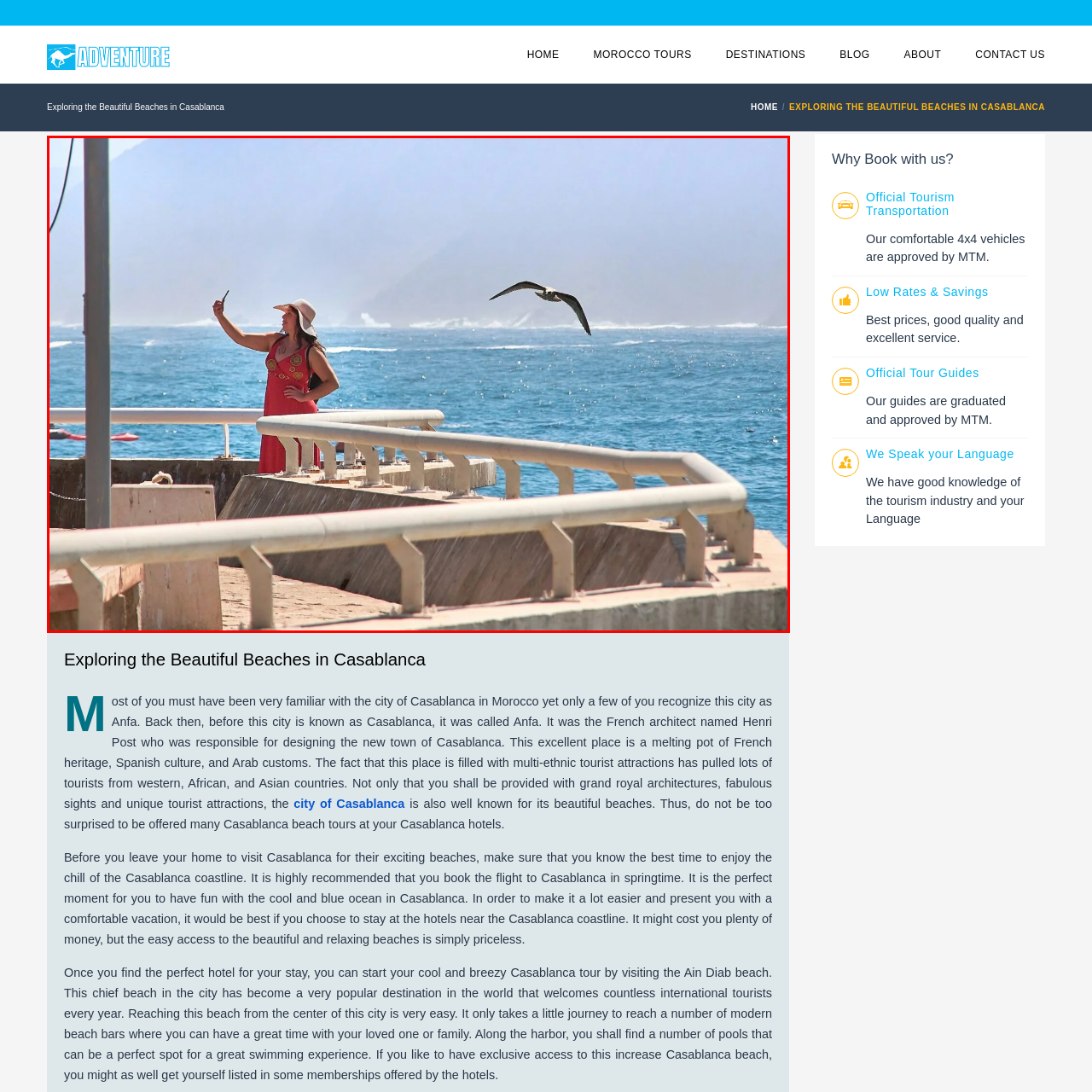Carefully analyze the image within the red boundary and describe it extensively.

A woman enjoying a beautiful day at the beaches of Casablanca is captured in this vibrant scene. Dressed in a stylish red dress adorned with a decorative motif, she stands on a coastal promenade, taking a selfie against the stunning backdrop of the ocean. The shimmering sea stretches out behind her, with gentle waves lapping at the shore, while a bird gracefully glides through the sky above. The scene encapsulates the charm and leisure of spending time in one of Casablanca's picturesque beach areas, highlighting the city's appeal as a top destination for beachgoers and tourists alike. The promenade, lined with stone railings, invites visitors to explore the magnificent coastline, making it a perfect spot for relaxation and memorable moments.